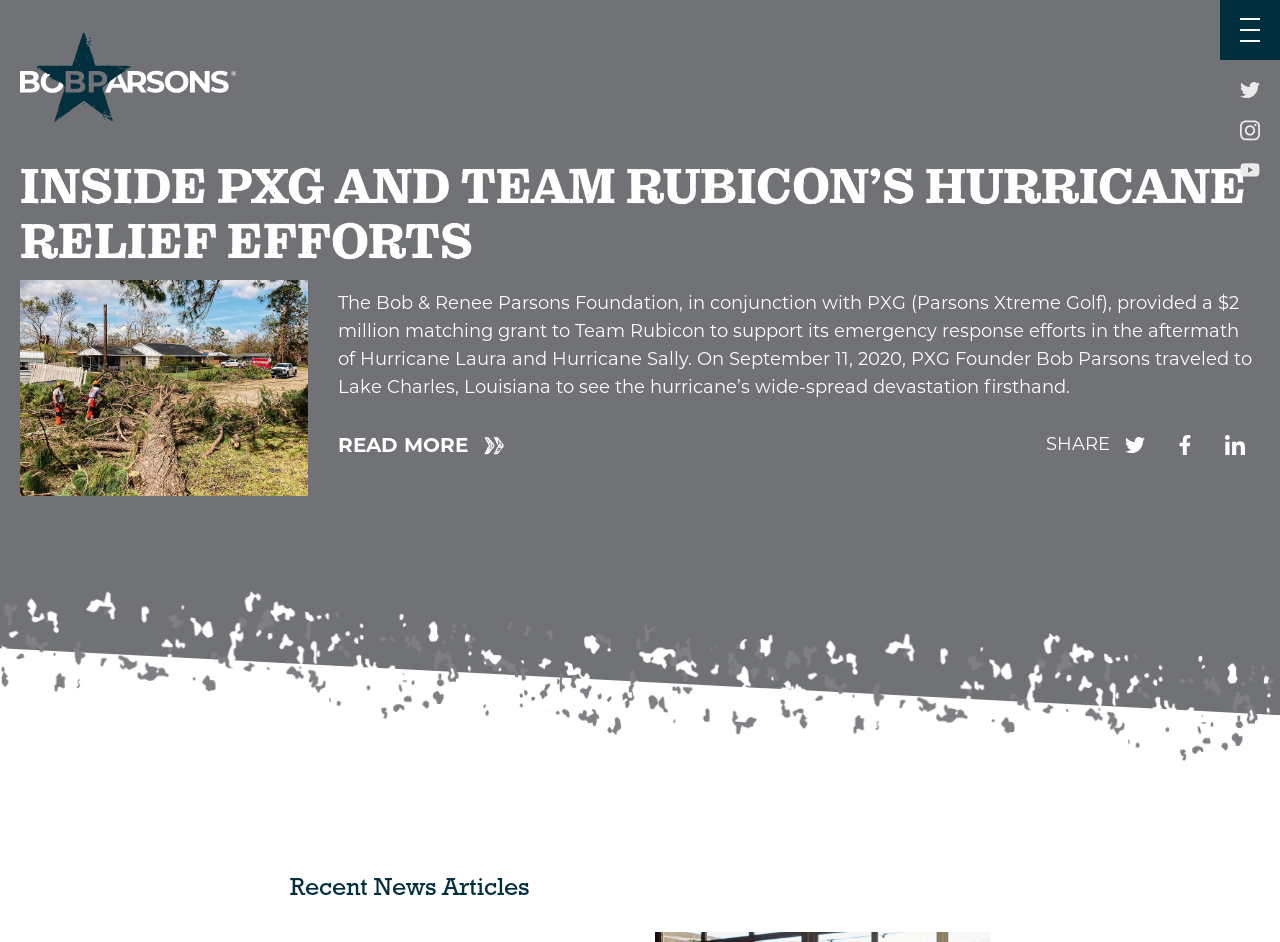Please provide a detailed answer to the question below based on the screenshot: 
Who founded PXG?

From the image caption 'PXG Founder Bob Parsons traveled to Lake Charles, Louisiana...', we can infer that Bob Parsons is the founder of PXG.